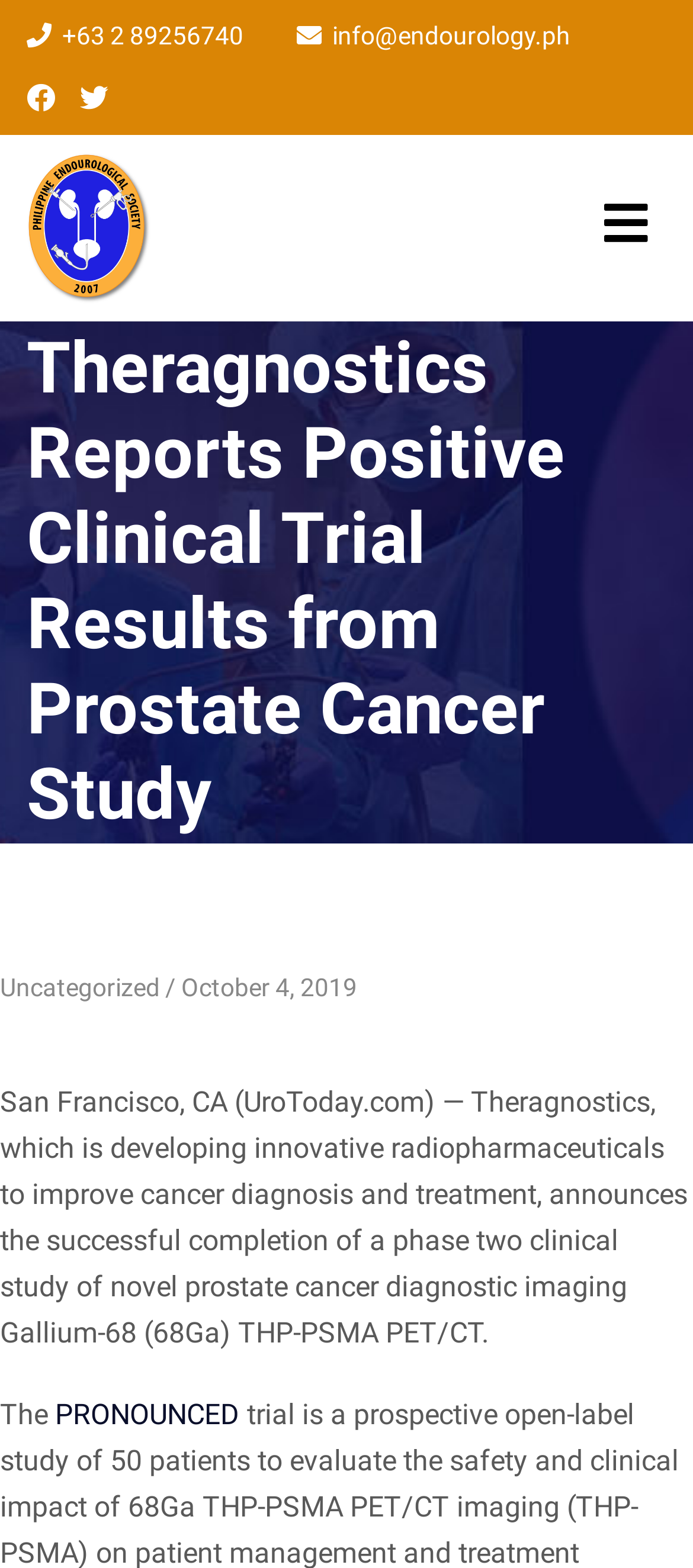Using details from the image, please answer the following question comprehensively:
What is the topic of the clinical study mentioned in the webpage?

I found the topic of the clinical study by reading the static text element with the bounding box coordinates [0.0, 0.692, 0.992, 0.86], which contains the text '...novel prostate cancer diagnostic imaging...'.